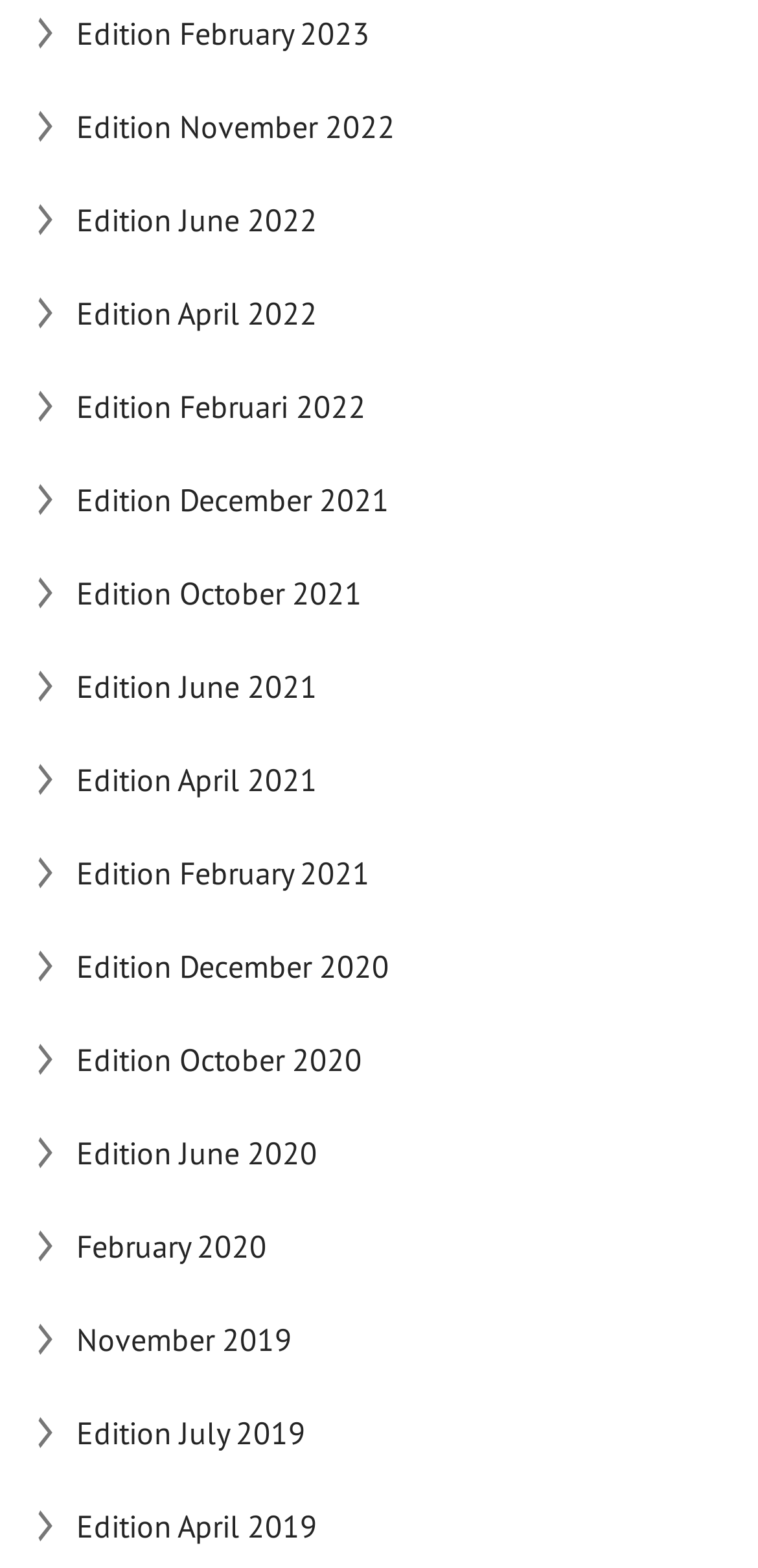What is the latest edition available?
Refer to the screenshot and respond with a concise word or phrase.

November 2022